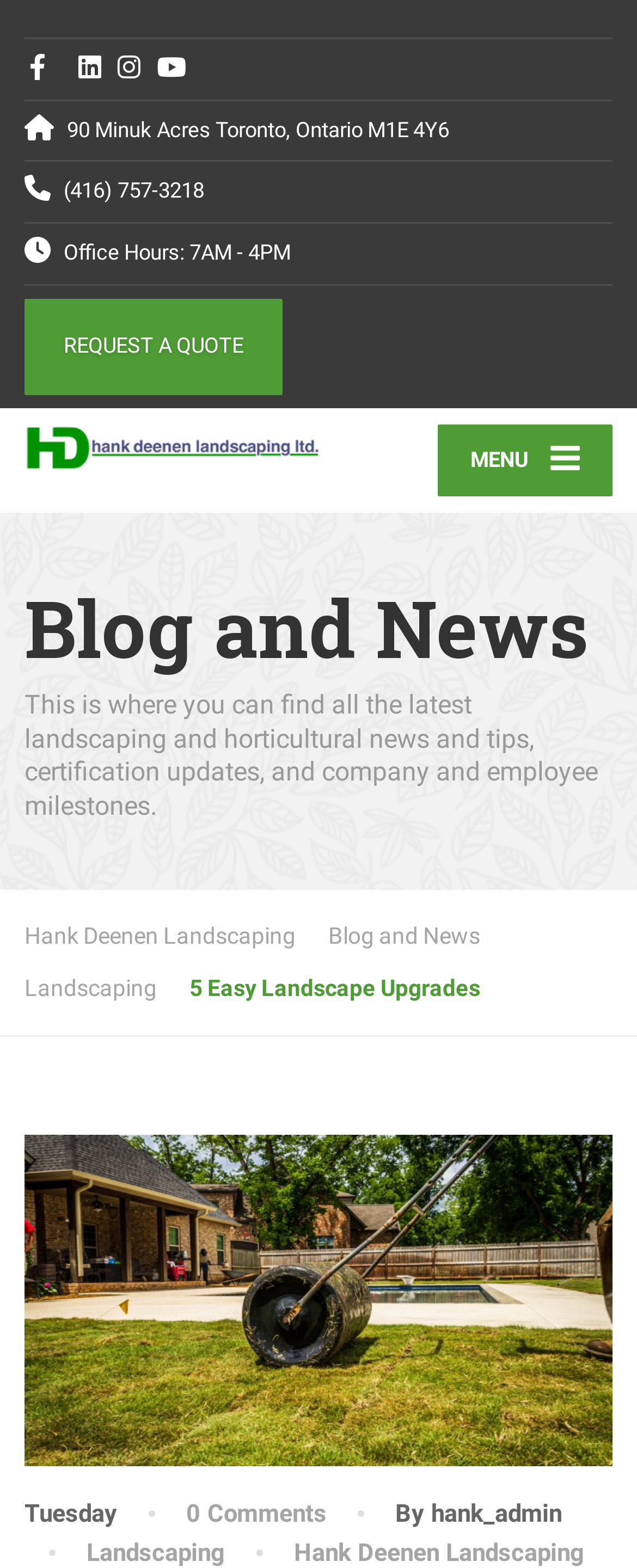Please extract the webpage's main title and generate its text content.

5 Easy Landscape Upgrades